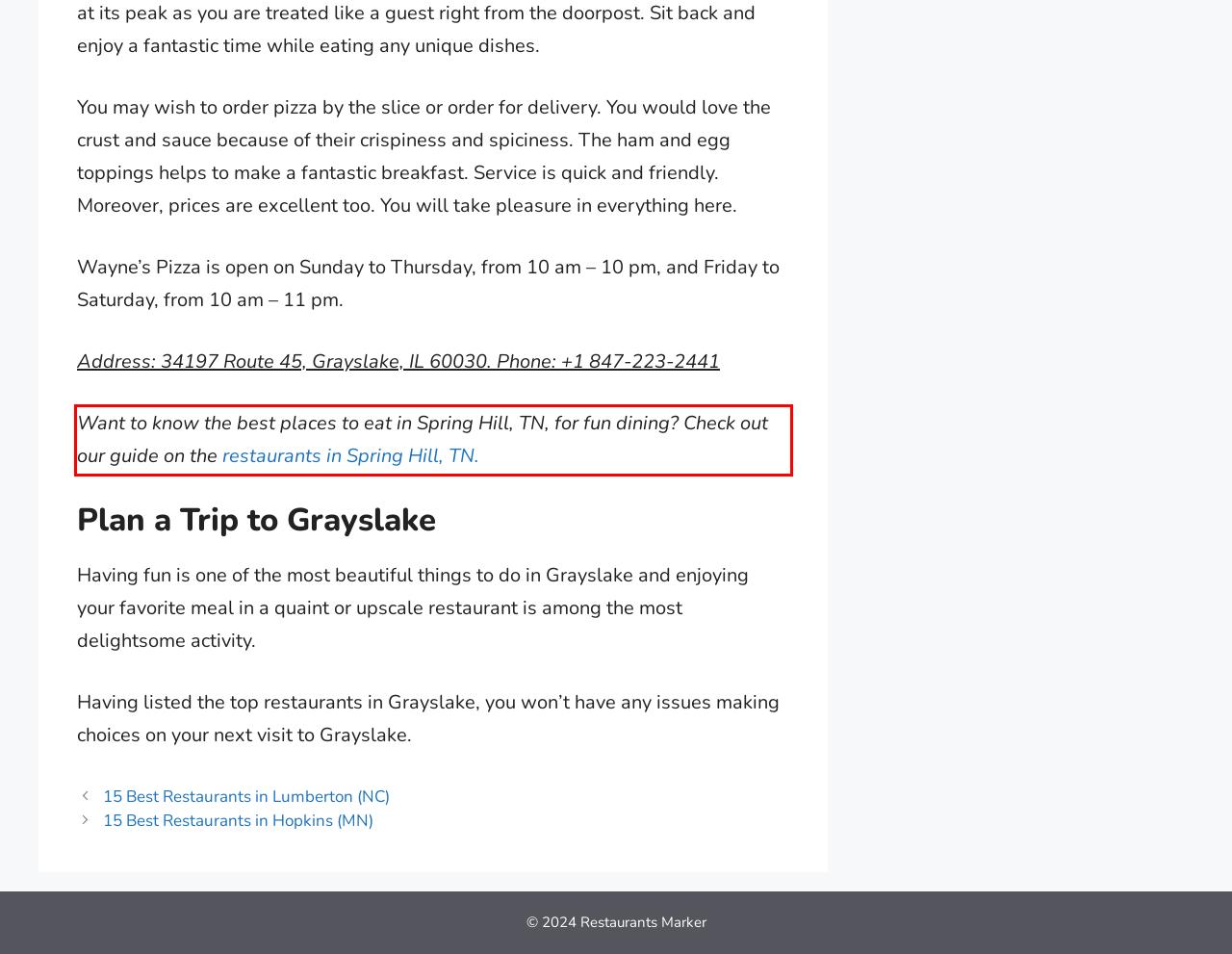Within the screenshot of the webpage, locate the red bounding box and use OCR to identify and provide the text content inside it.

Want to know the best places to eat in Spring Hill, TN, for fun dining? Check out our guide on the restaurants in Spring Hill, TN.